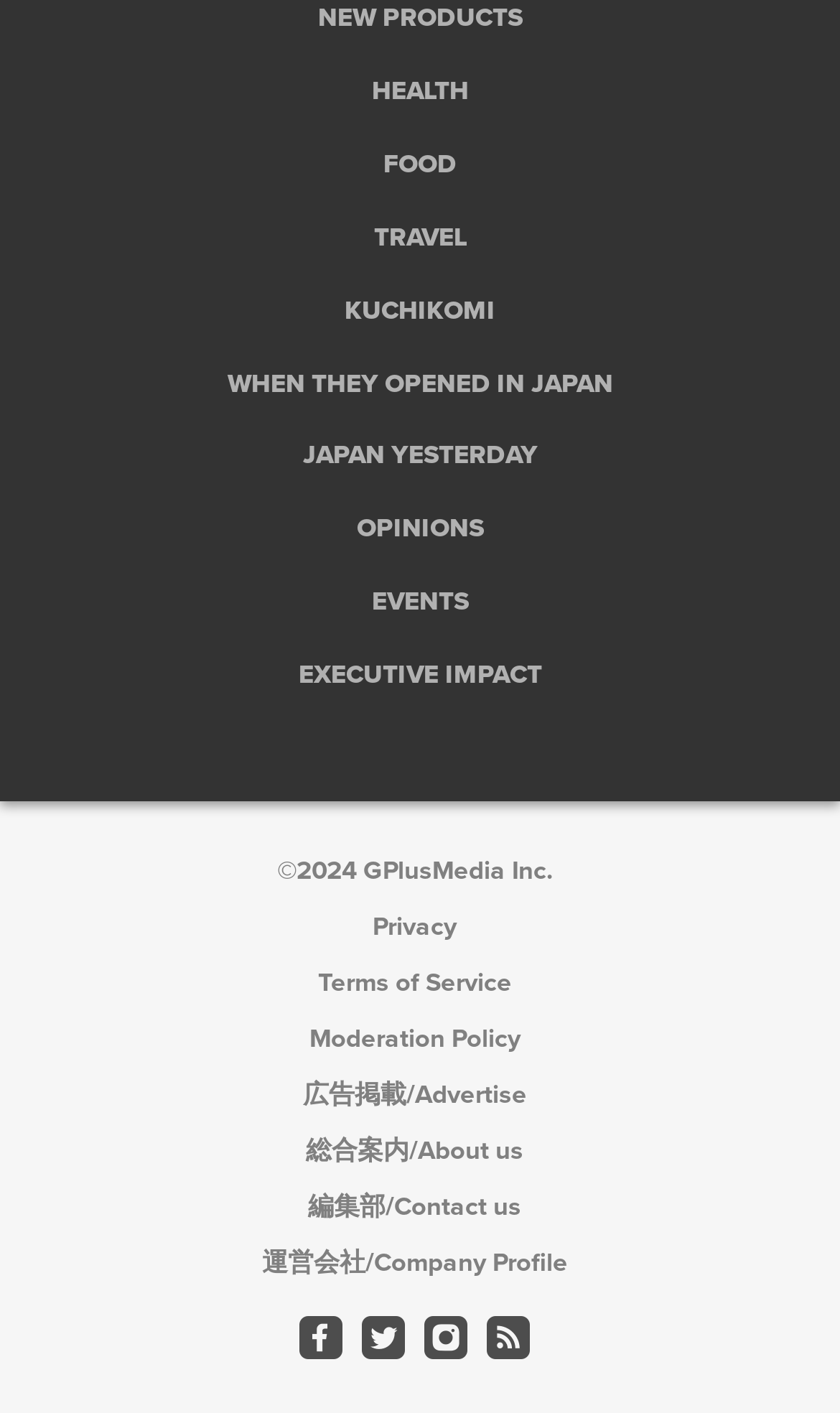Using the given description, provide the bounding box coordinates formatted as (top-left x, top-left y, bottom-right x, bottom-right y), with all values being floating point numbers between 0 and 1. Description: Food

[0.456, 0.105, 0.544, 0.126]